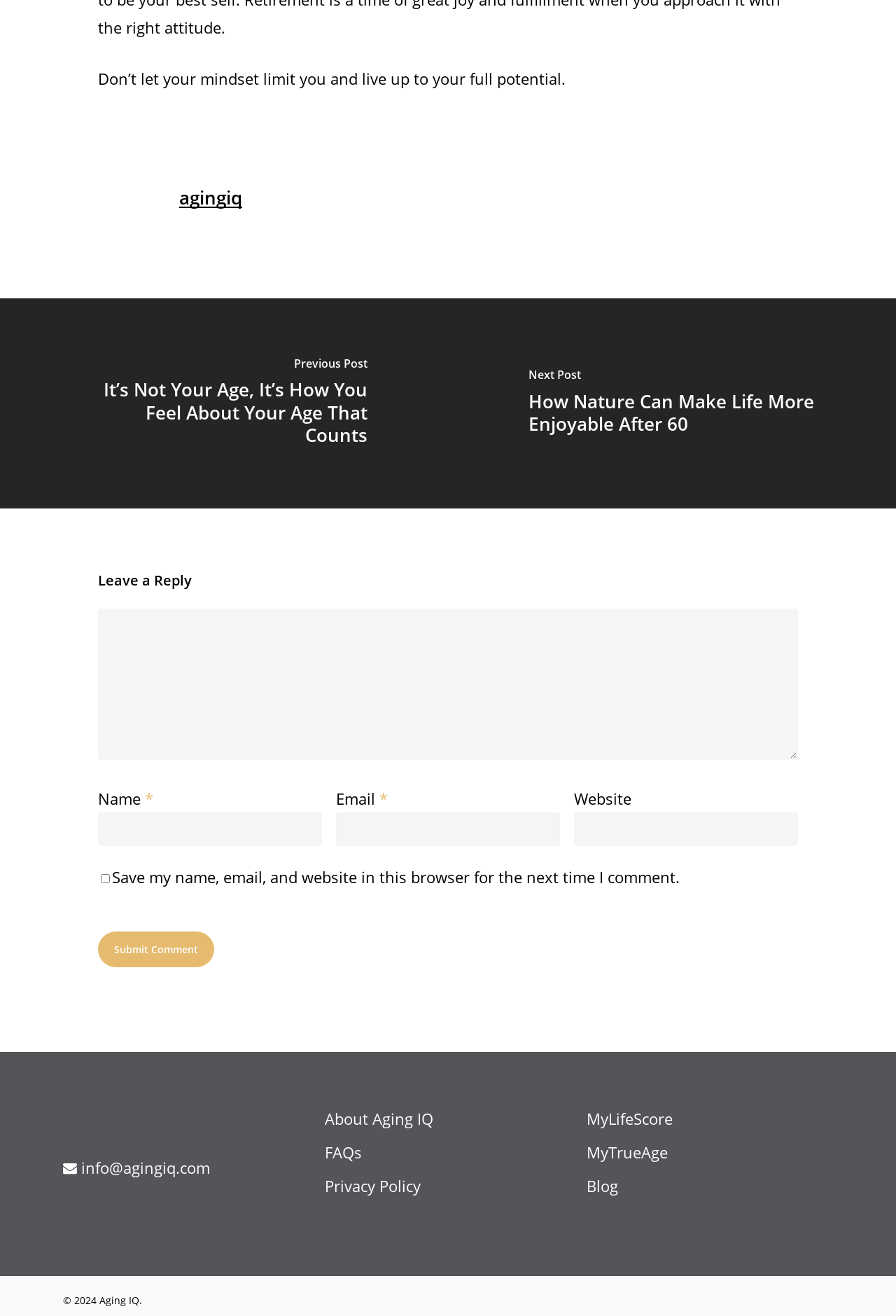Answer the question below with a single word or a brief phrase: 
What is the text above the 'agingiq' image?

Don’t let your mindset limit you and live up to your full potential.